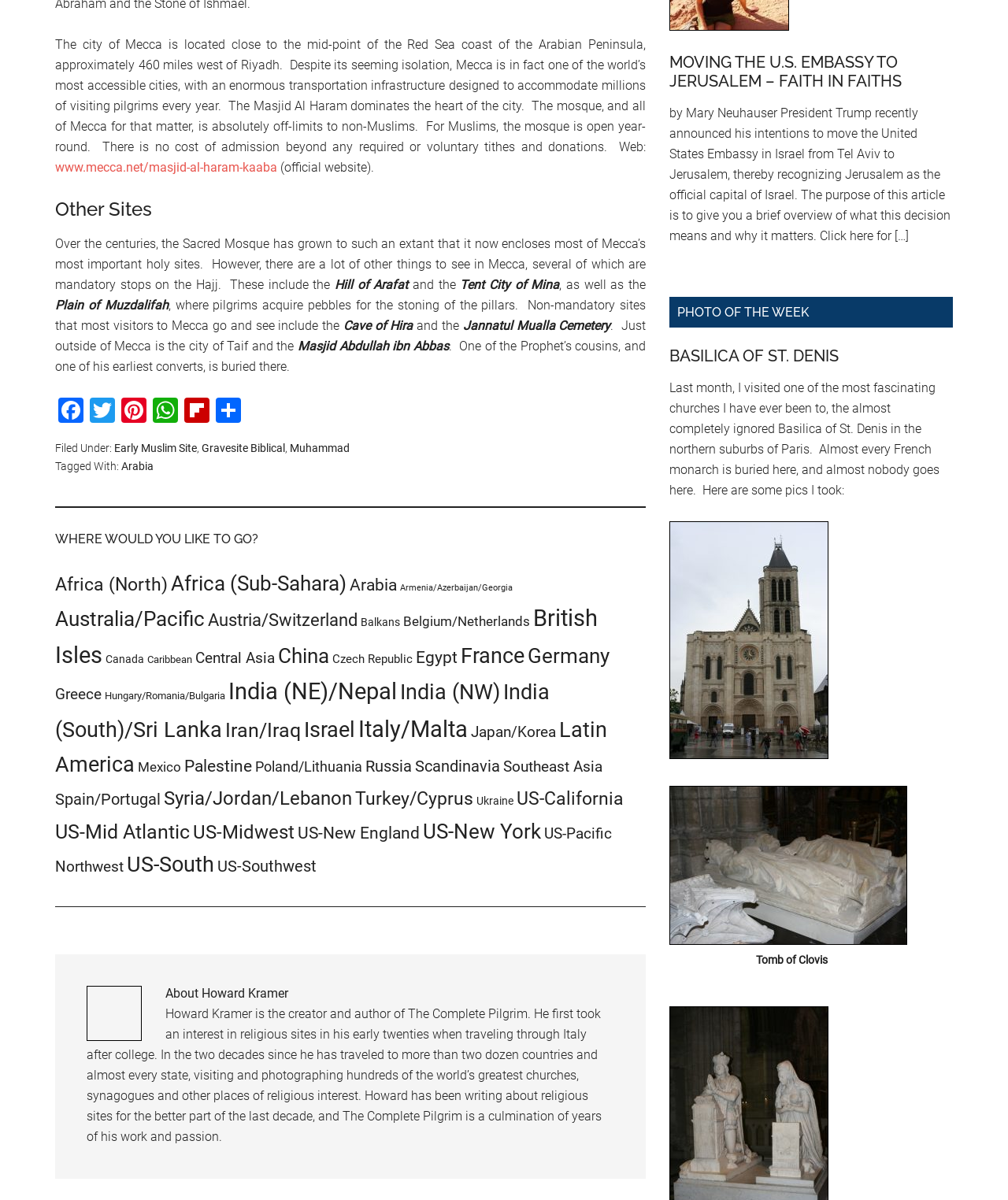Please find the bounding box coordinates of the clickable region needed to complete the following instruction: "read about Howard Kramer". The bounding box coordinates must consist of four float numbers between 0 and 1, i.e., [left, top, right, bottom].

[0.086, 0.821, 0.609, 0.834]